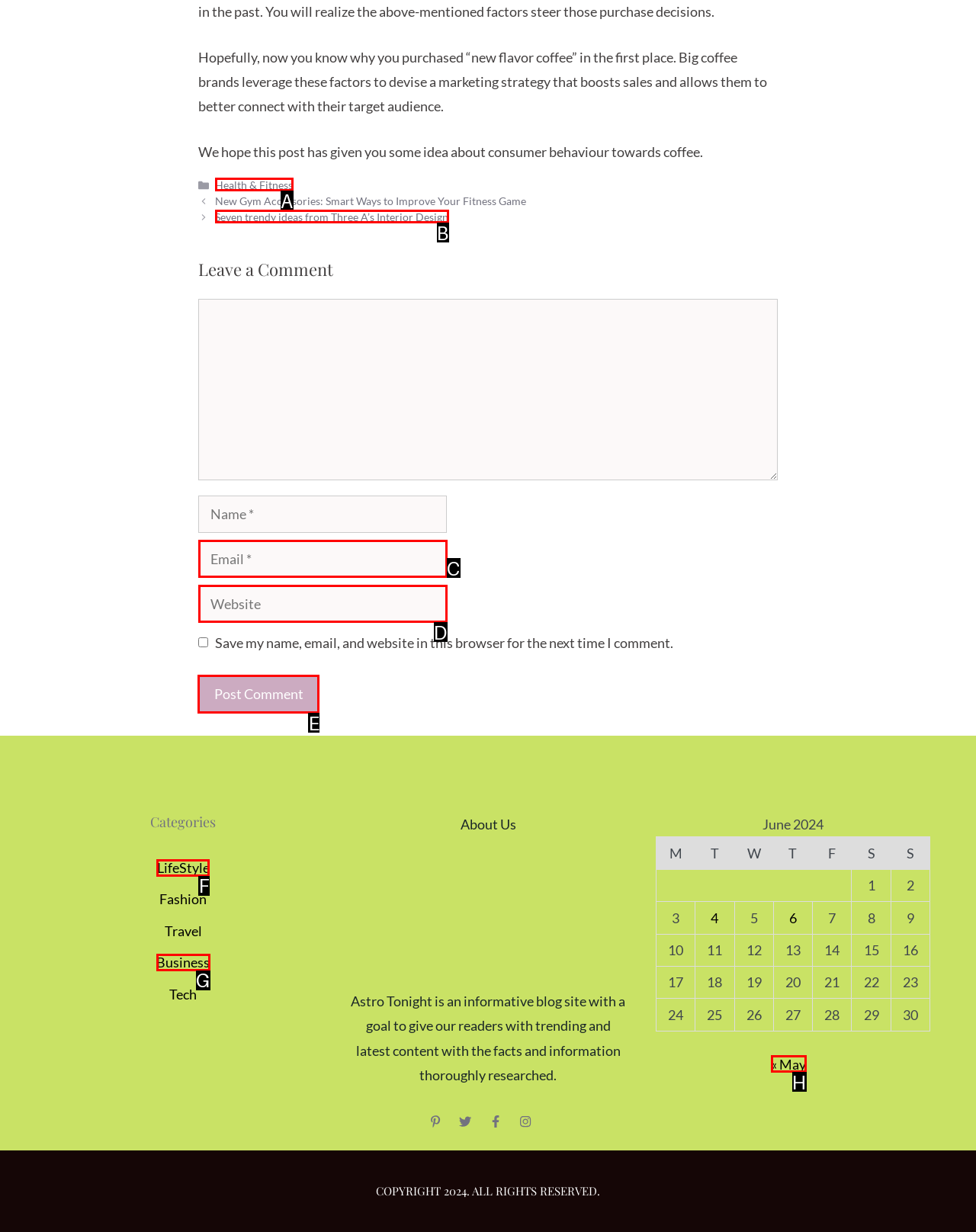From the given options, indicate the letter that corresponds to the action needed to complete this task: Click on the 'Post Comment' button. Respond with only the letter.

E